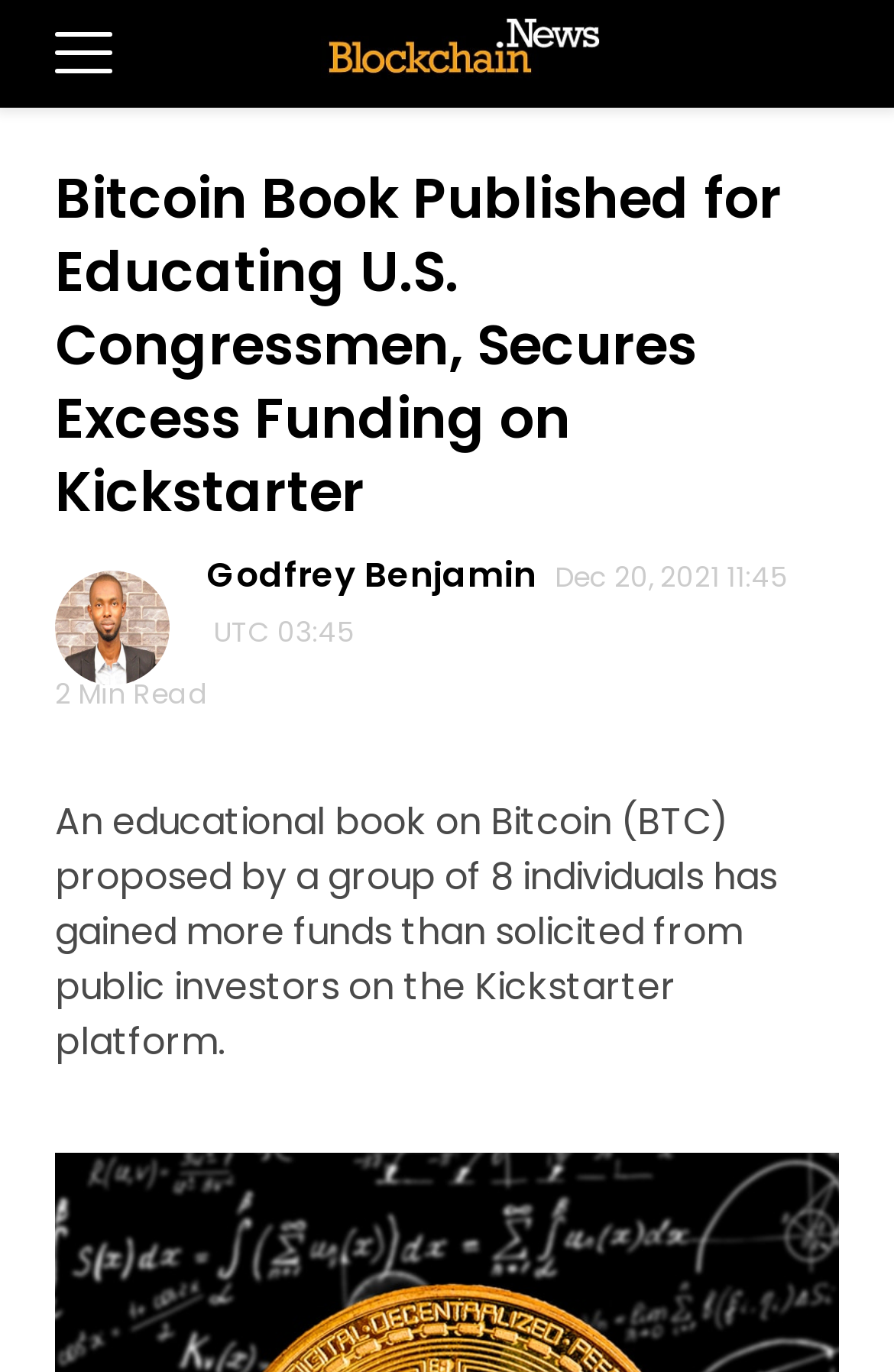Please give a one-word or short phrase response to the following question: 
What is the name of the author?

Godfrey Benjamin